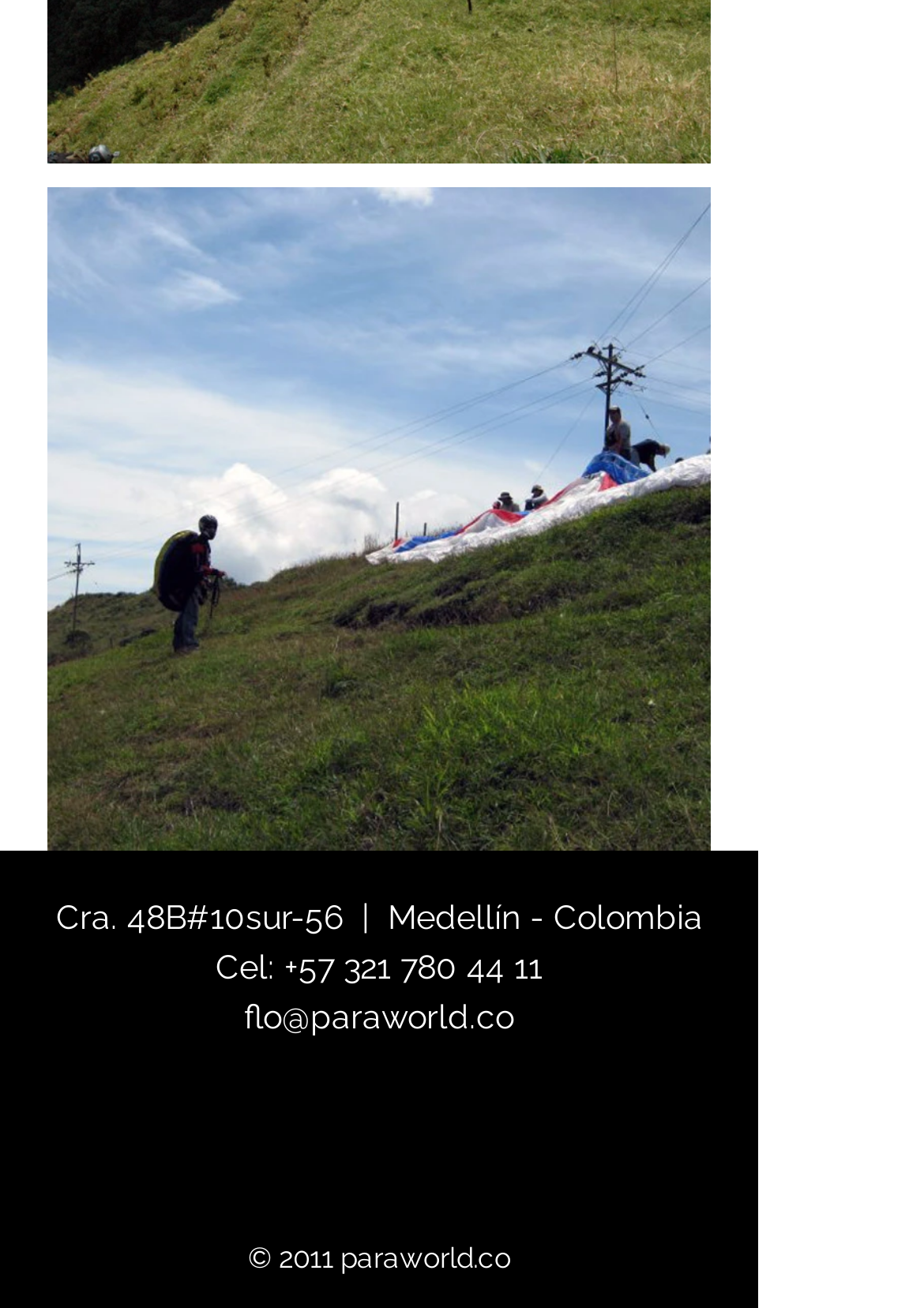Given the content of the image, can you provide a detailed answer to the question?
What is the phone number?

The phone number can be found in the link element located near the top of the webpage, which reads '+57 321 780 44 11'. This is likely the contact phone number for the business or individual associated with the webpage.